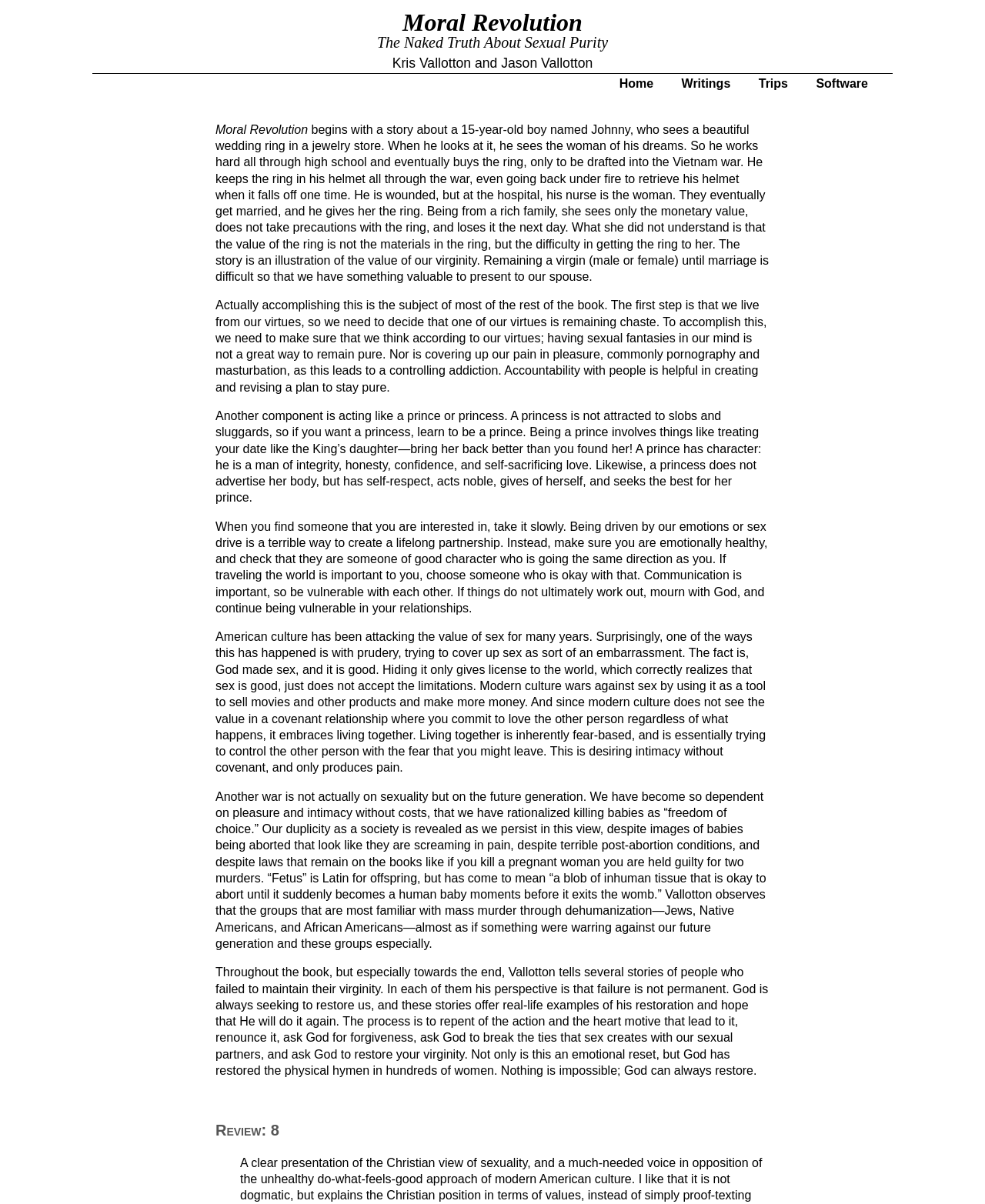Write an extensive caption that covers every aspect of the webpage.

The webpage is about "Moral Revolution" and appears to be a book review or summary. At the top, there is a title "The Naked Truth About Sexual Purity" followed by the authors' names "Kris Vallotton and Jason Vallotton". Below the title, there are four links to other pages: "Home", "Writings", "Trips", and "Software".

The main content of the page is a long text that discusses the importance of sexual purity and virginity. The text is divided into several paragraphs, each discussing a different aspect of the topic. The story of a 15-year-old boy named Johnny is used to illustrate the value of virginity. The text then goes on to discuss how to achieve sexual purity, including living from virtues, avoiding sexual fantasies, and being accountable to others. It also emphasizes the importance of treating one's partner with respect and dignity.

The text also critiques modern American culture for attacking the value of sex and promoting a fear-based approach to relationships. It argues that sex is good and was created by God, but it should be within the context of a covenant relationship. The text also touches on the topic of abortion, calling it a war against the future generation.

Throughout the text, there are several stories of people who failed to maintain their virginity, but the author emphasizes that failure is not permanent and that God can restore and forgive. The text concludes with a review of the book, giving it a rating of 8.

Overall, the webpage appears to be a Christian-themed website that promotes sexual purity and critiques modern cultural attitudes towards sex and relationships.